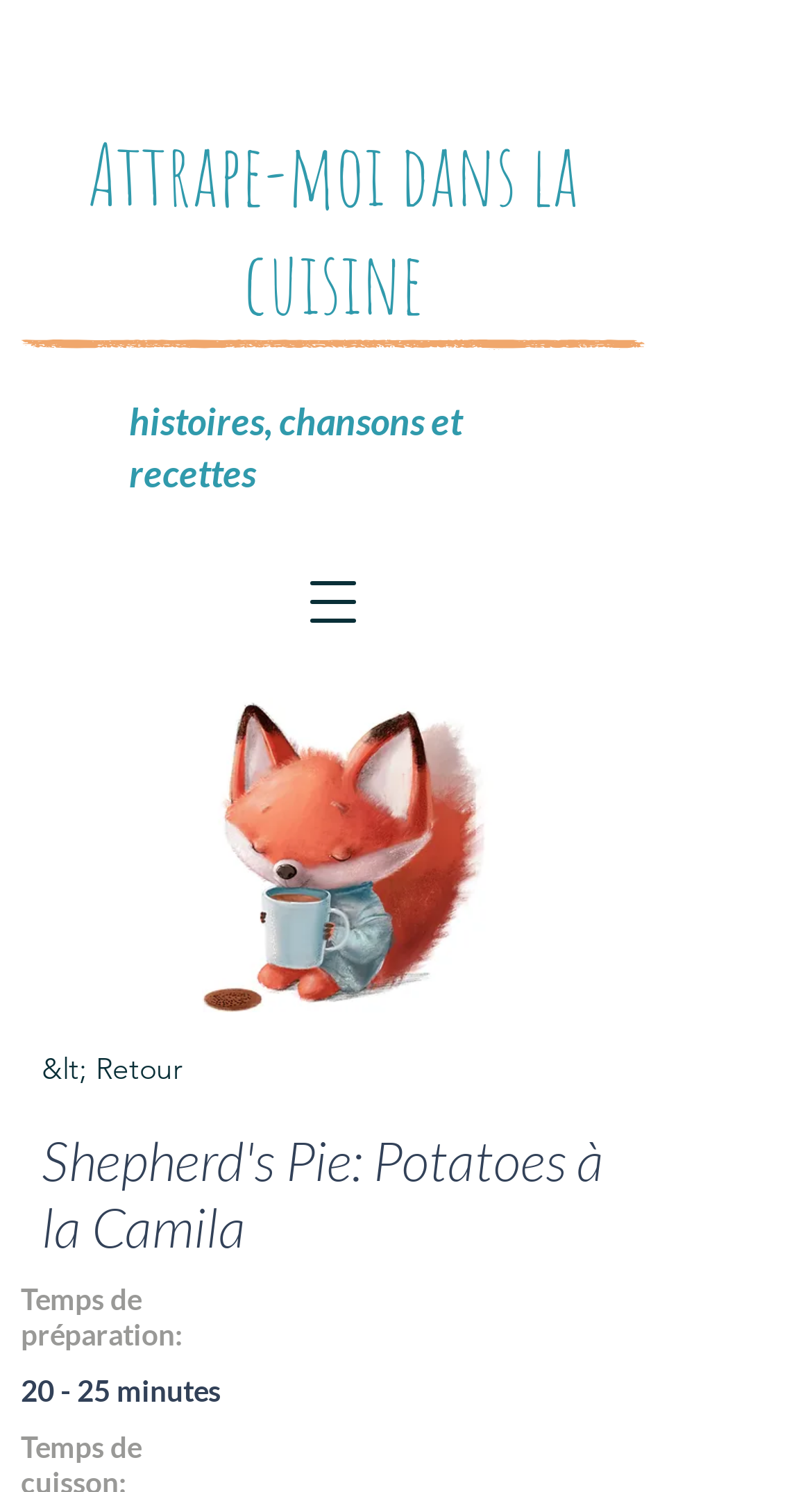Extract the bounding box of the UI element described as: "Attrape-moi dans la cuisine".

[0.108, 0.08, 0.713, 0.225]